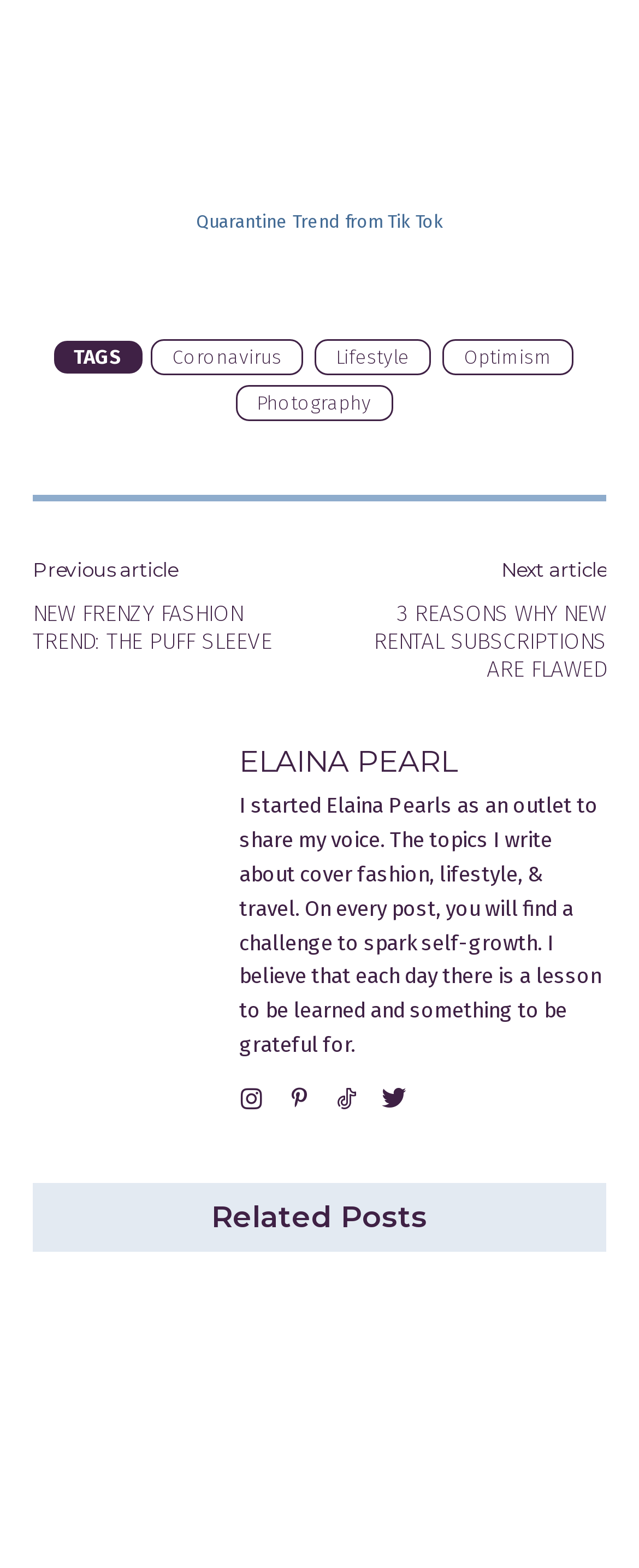Based on the image, provide a detailed and complete answer to the question: 
What are the categories mentioned in the webpage?

The categories are mentioned as links: 'Coronavirus', 'Lifestyle', 'Optimism', and 'Photography'. These links are grouped together and seem to be categories or tags related to the content of the webpage.